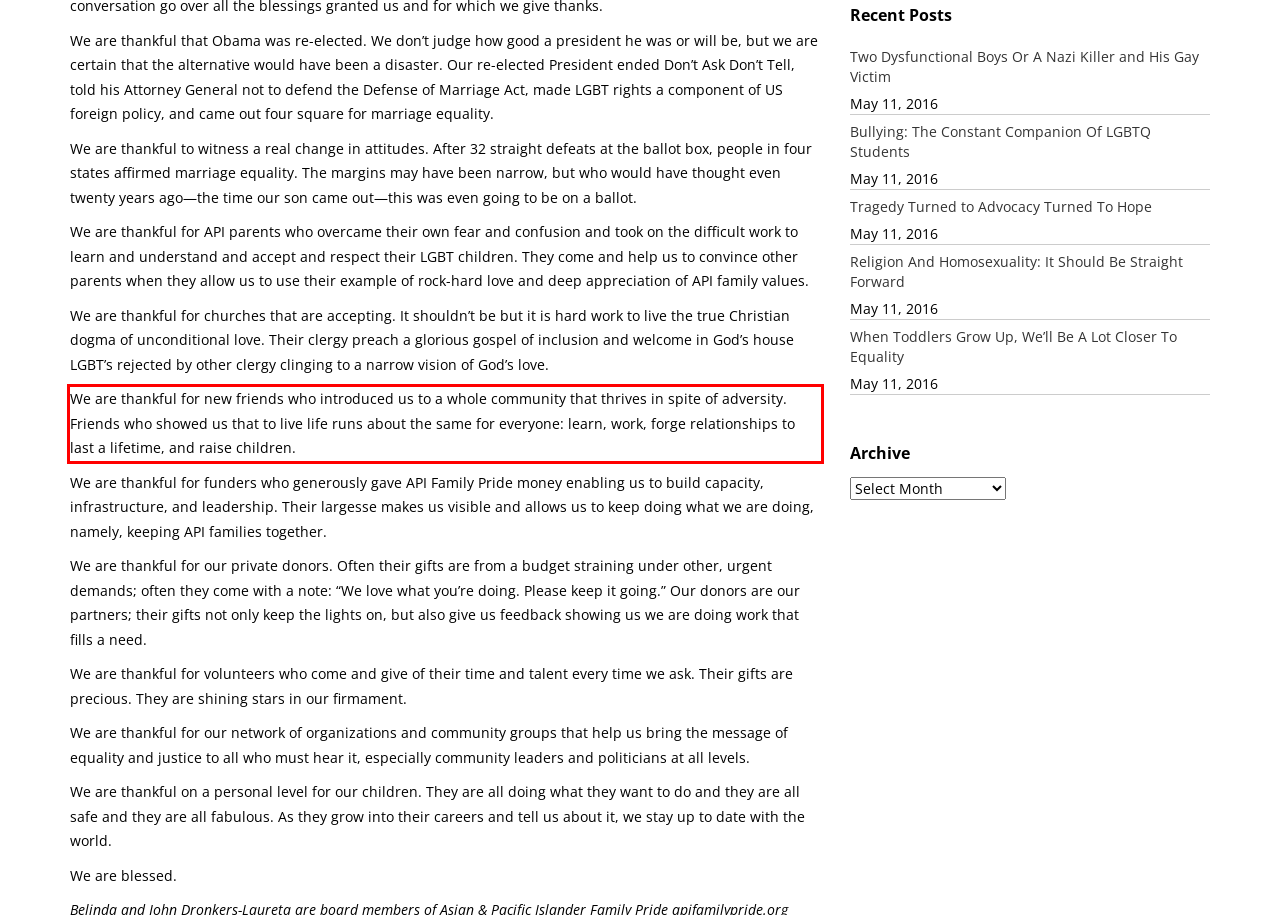Locate the red bounding box in the provided webpage screenshot and use OCR to determine the text content inside it.

We are thankful for new friends who introduced us to a whole community that thrives in spite of adversity. Friends who showed us that to live life runs about the same for everyone: learn, work, forge relationships to last a lifetime, and raise children.